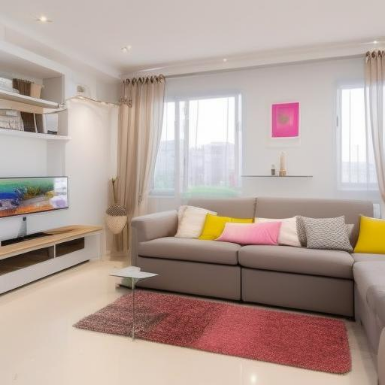What is on the wall shelves?
Look at the image and construct a detailed response to the question.

According to the caption, the decorative wall shelves hold an assortment of decor items, which are not specified in detail.